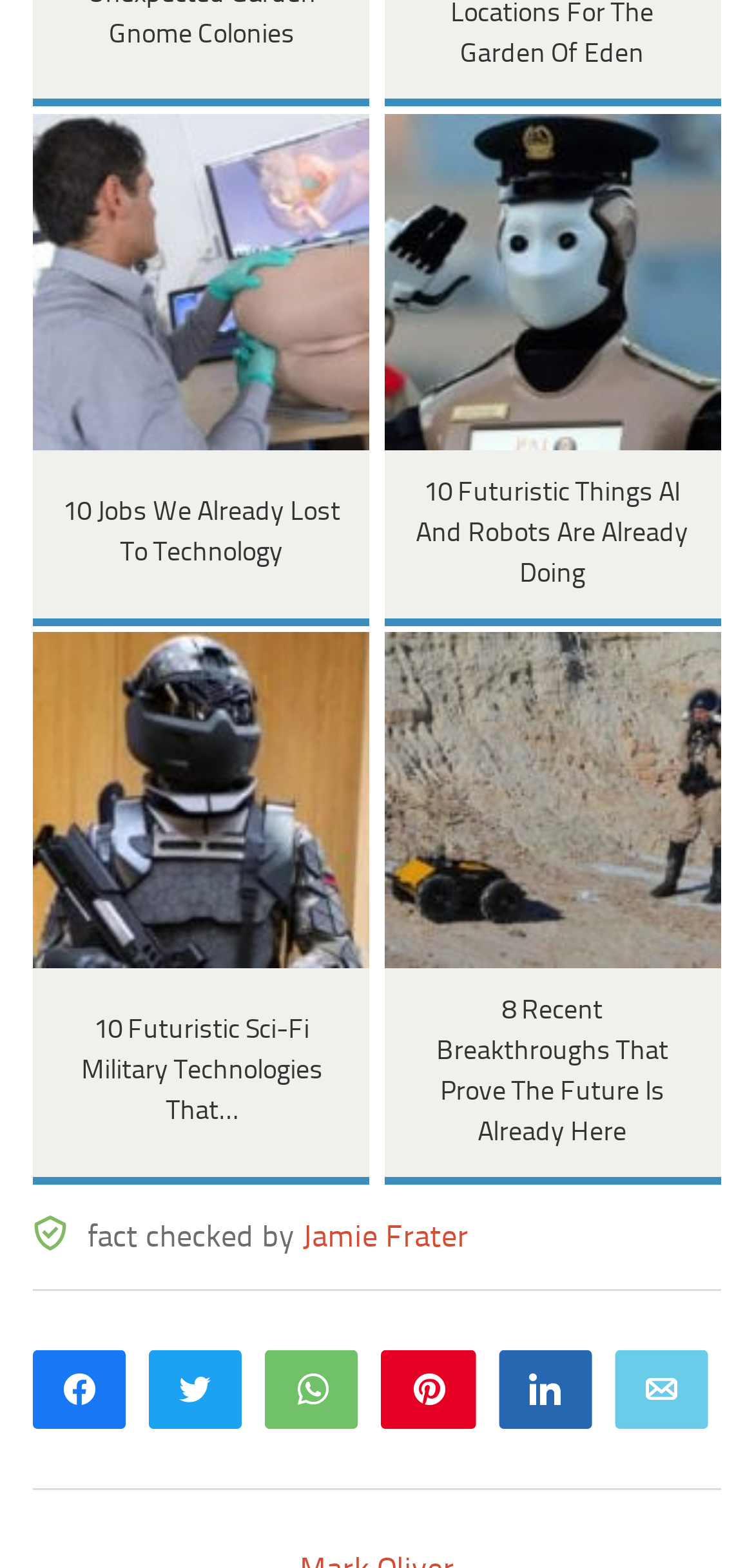Provide a one-word or brief phrase answer to the question:
How many shares does the article have?

77